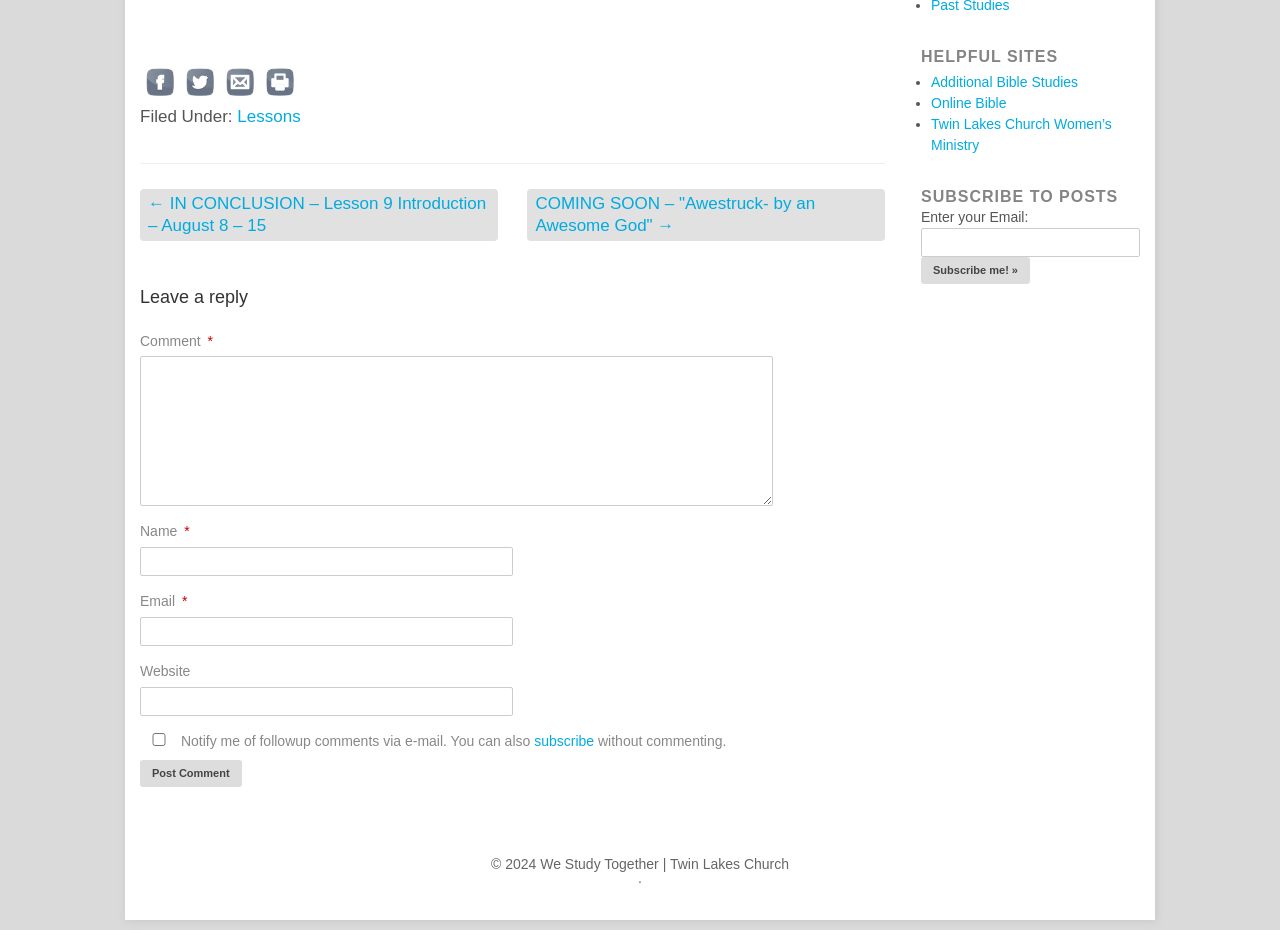Extract the bounding box for the UI element that matches this description: "Online Bible".

[0.727, 0.102, 0.786, 0.119]